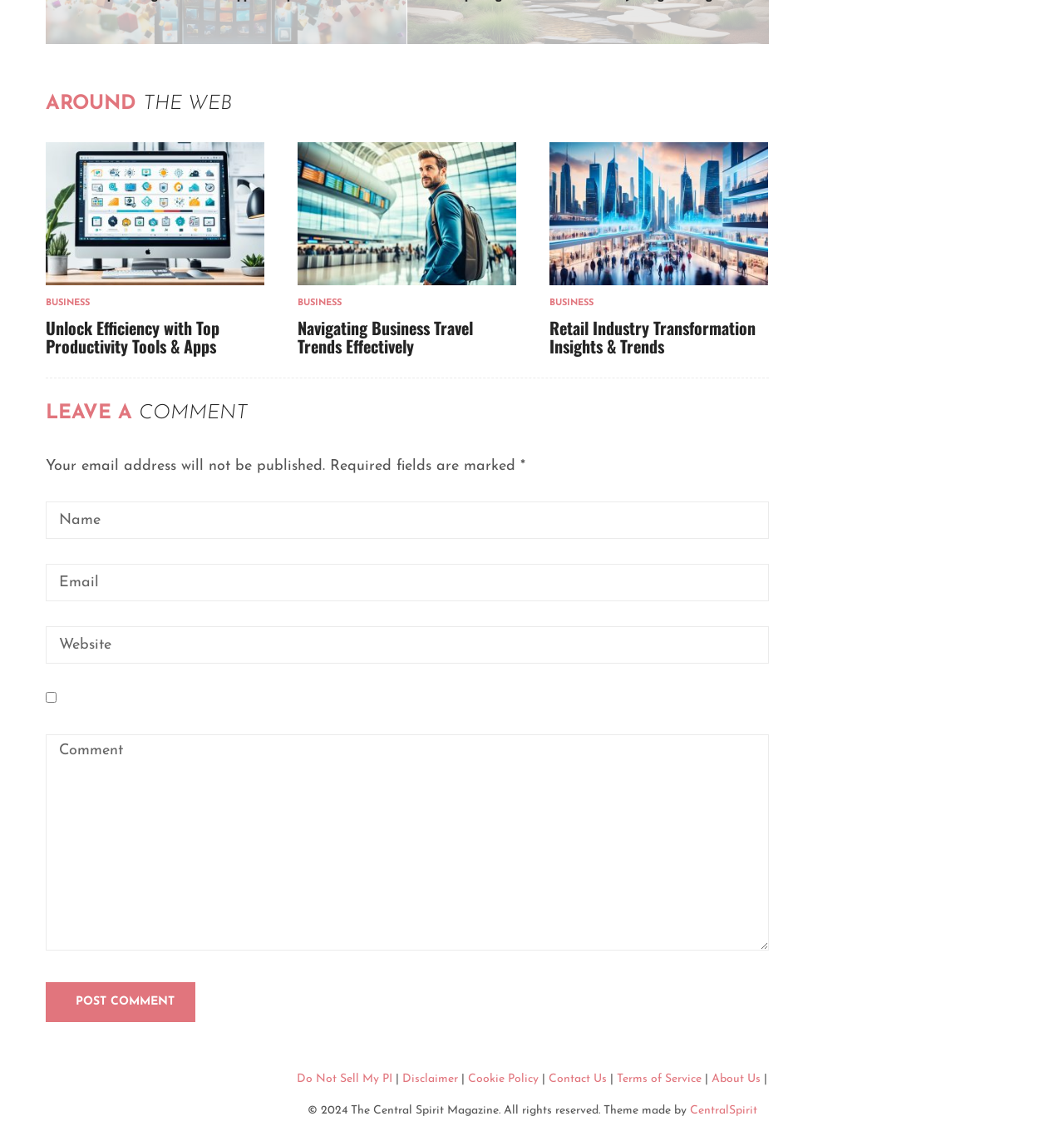Answer the question with a brief word or phrase:
What is the theme of the webpage made by?

CentralSpirit